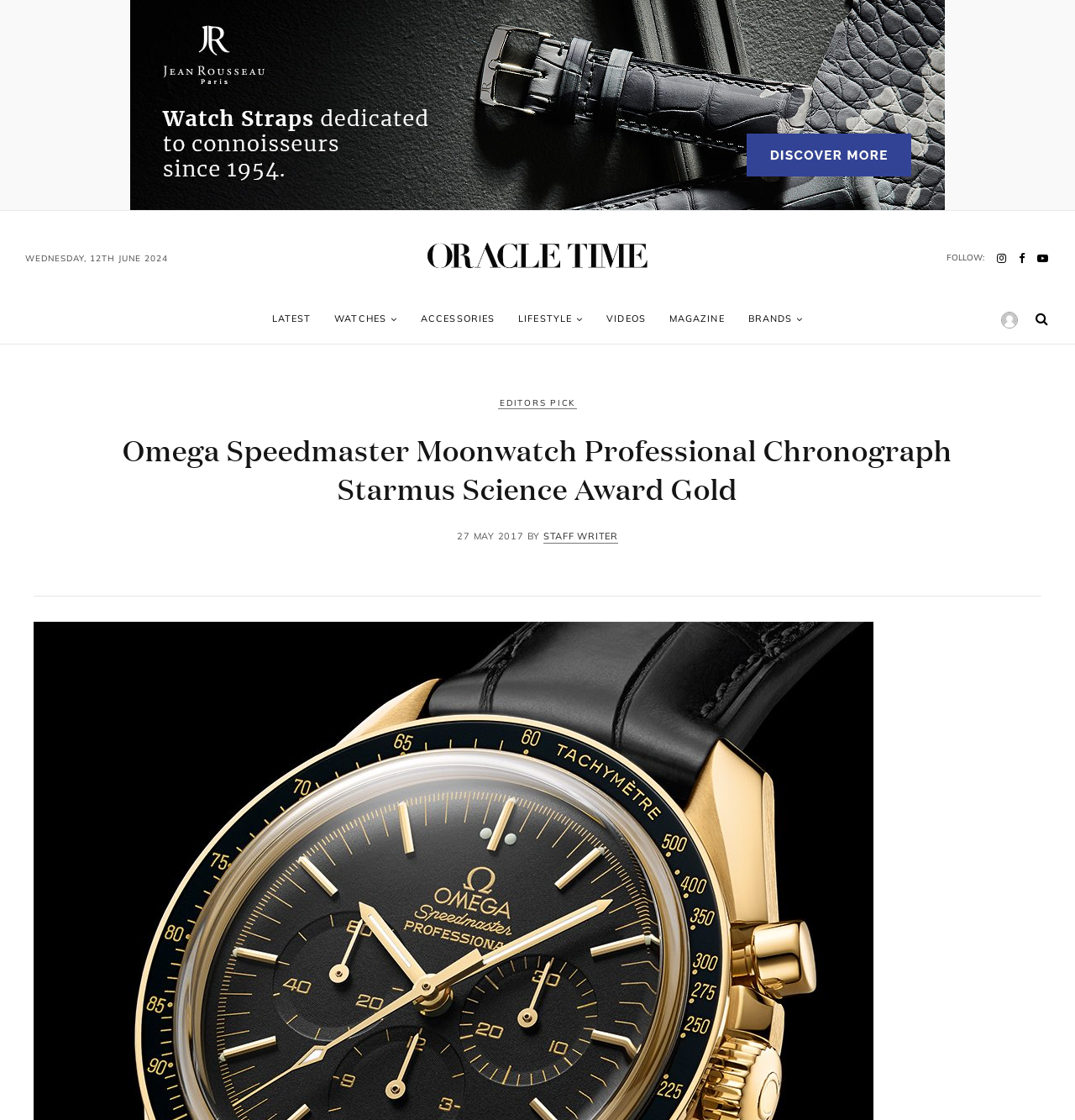Please provide a one-word or short phrase answer to the question:
What is the date mentioned on the webpage?

12TH JUNE 2024